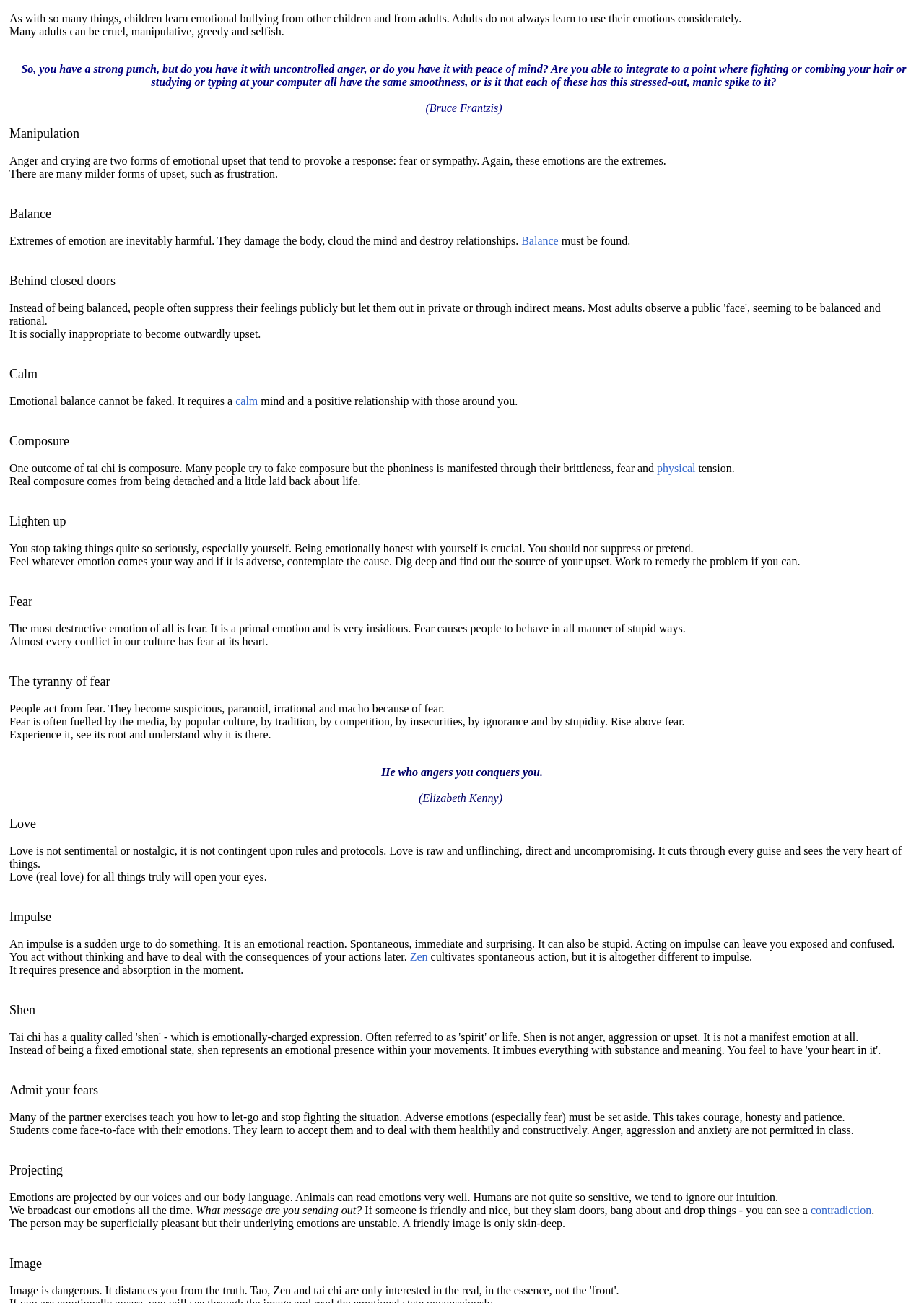Bounding box coordinates should be provided in the format (top-left x, top-left y, bottom-right x, bottom-right y) with all values between 0 and 1. Identify the bounding box for this UI element: calm

[0.255, 0.303, 0.279, 0.312]